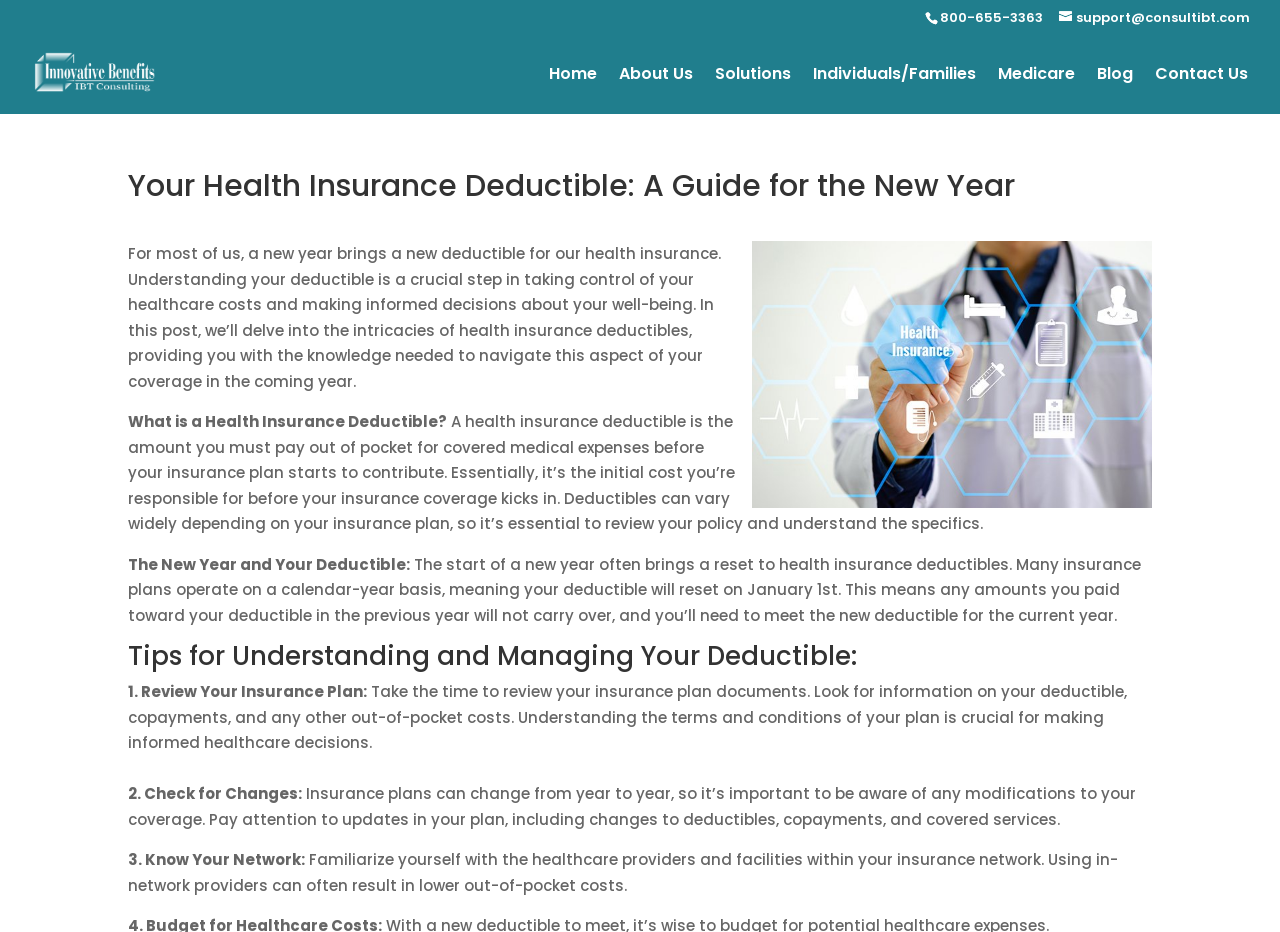Locate the bounding box coordinates of the segment that needs to be clicked to meet this instruction: "Call the customer support".

[0.734, 0.008, 0.815, 0.029]